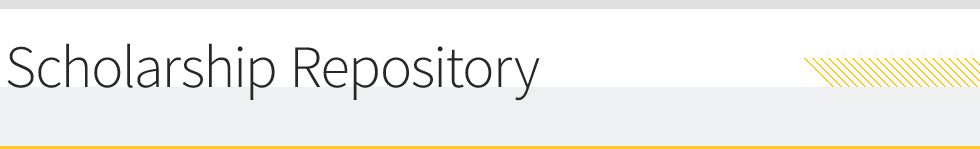What is the design aesthetic of the platform?
Kindly answer the question with as much detail as you can.

The caption describes the design of the platform as having a 'clean, modern aesthetic', which suggests a simple and contemporary visual style.